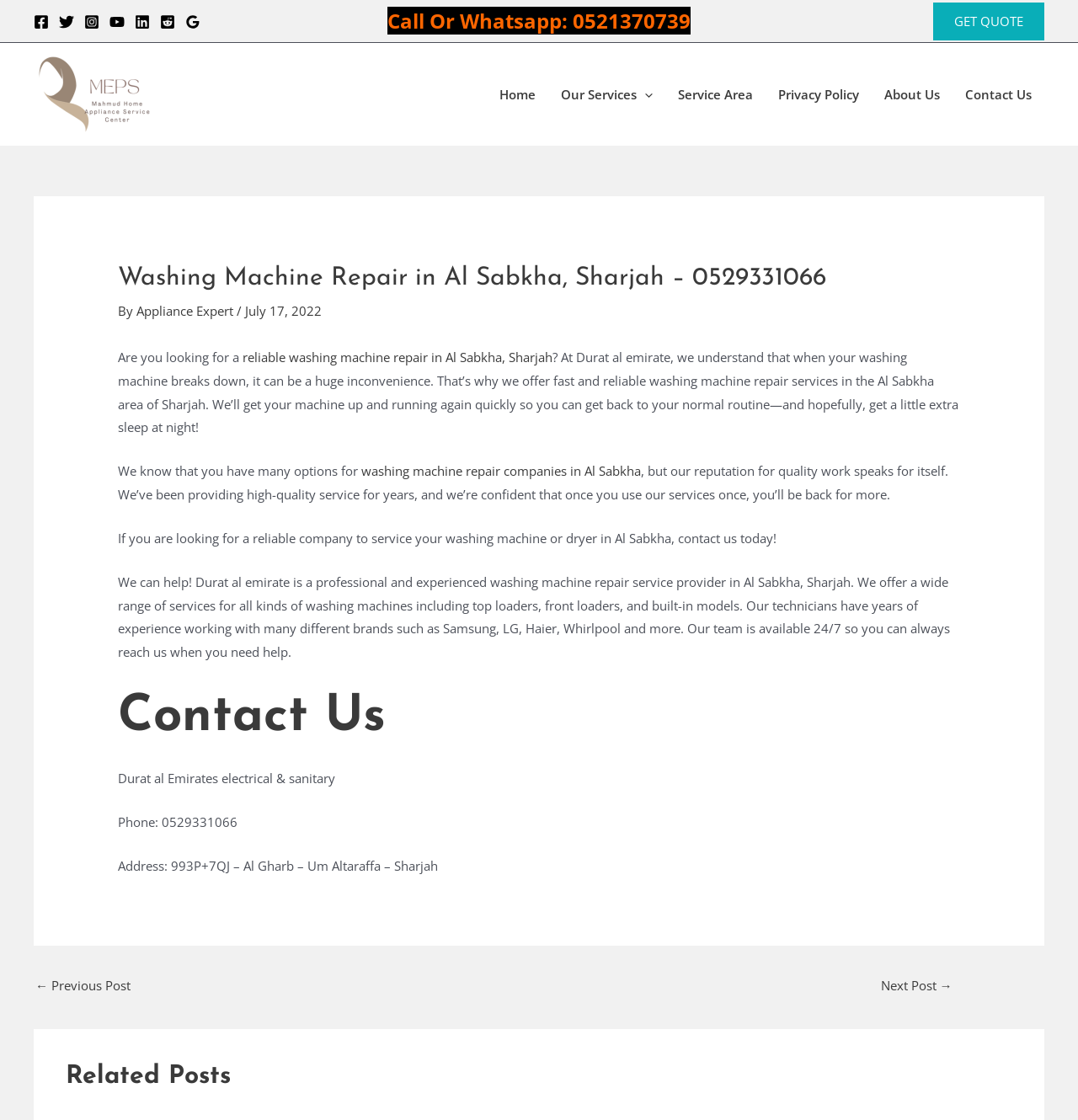Please determine the main heading text of this webpage.

Washing Machine Repair in Al Sabkha, Sharjah – 0529331066